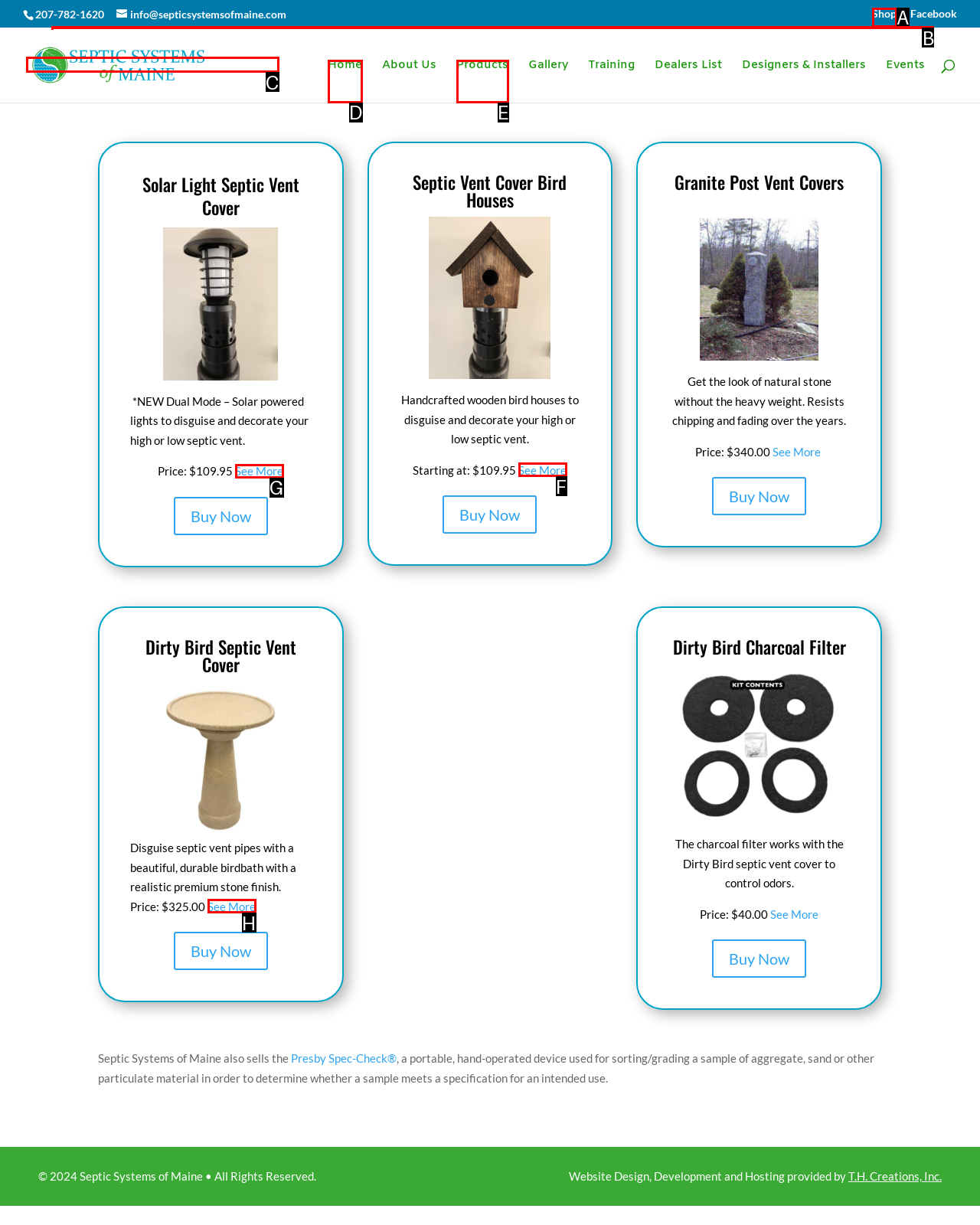Identify which lettered option completes the task: Search for something. Provide the letter of the correct choice.

B